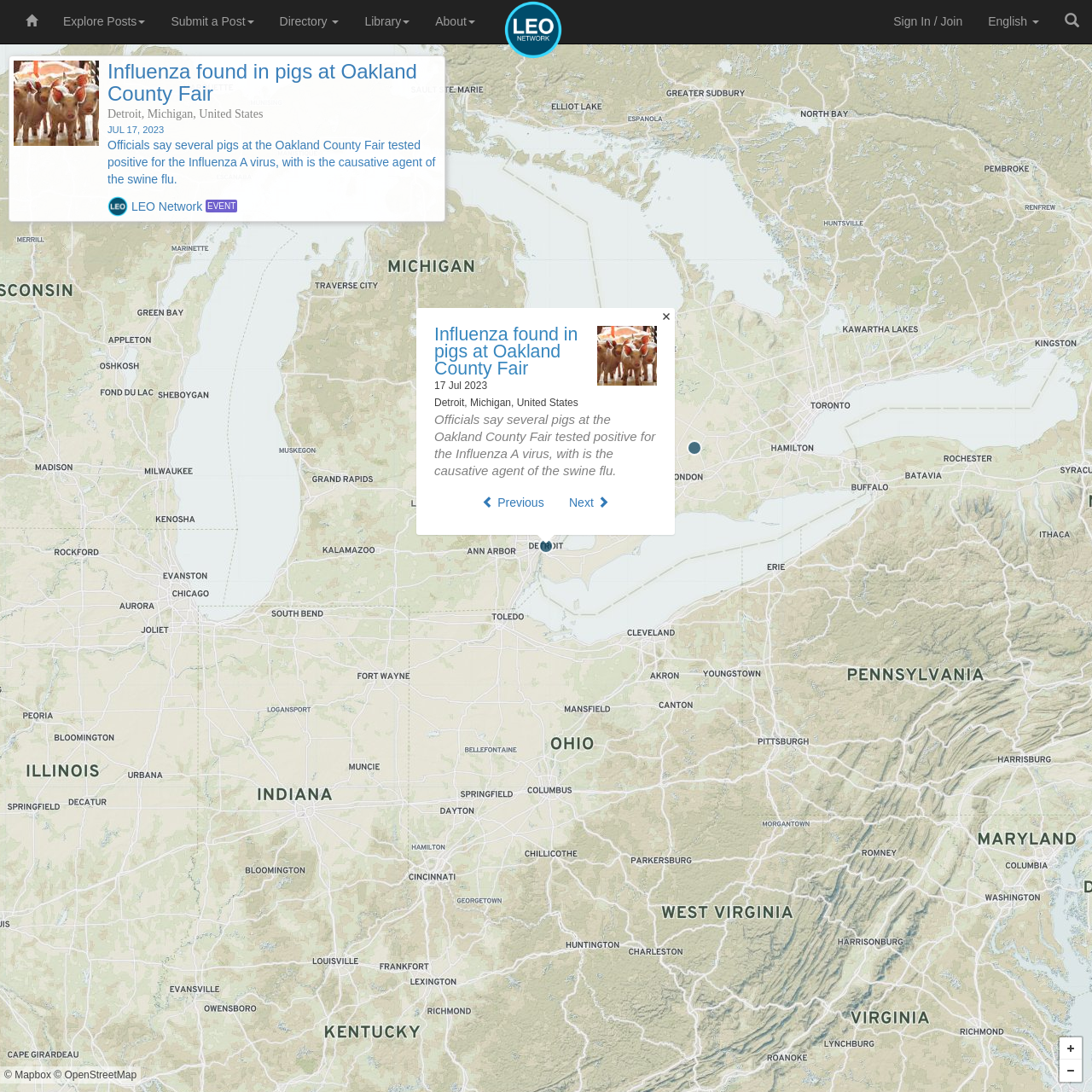Provide a single word or phrase answer to the question: 
What is the topic of the event?

Influenza found in pigs